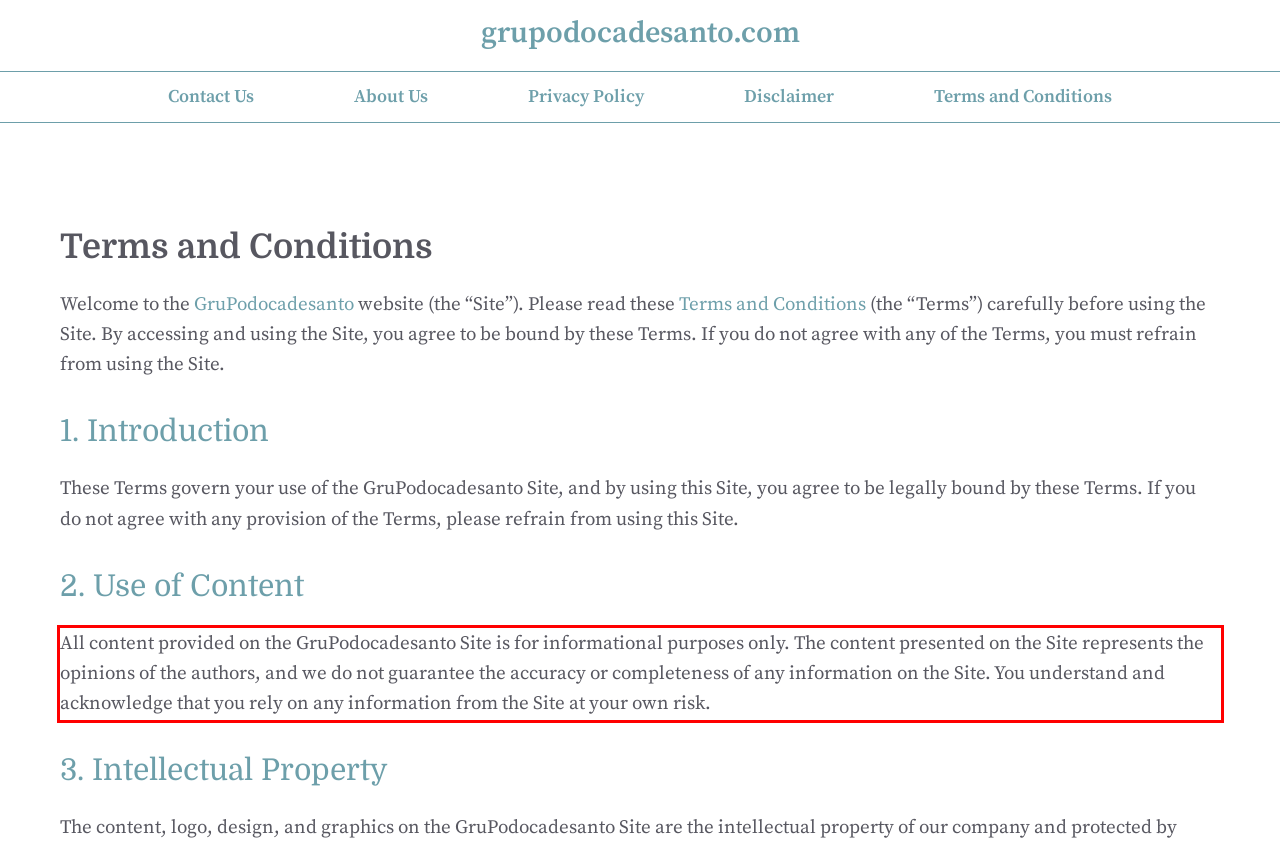You are provided with a webpage screenshot that includes a red rectangle bounding box. Extract the text content from within the bounding box using OCR.

All content provided on the GruPodocadesanto Site is for informational purposes only. The content presented on the Site represents the opinions of the authors, and we do not guarantee the accuracy or completeness of any information on the Site. You understand and acknowledge that you rely on any information from the Site at your own risk.